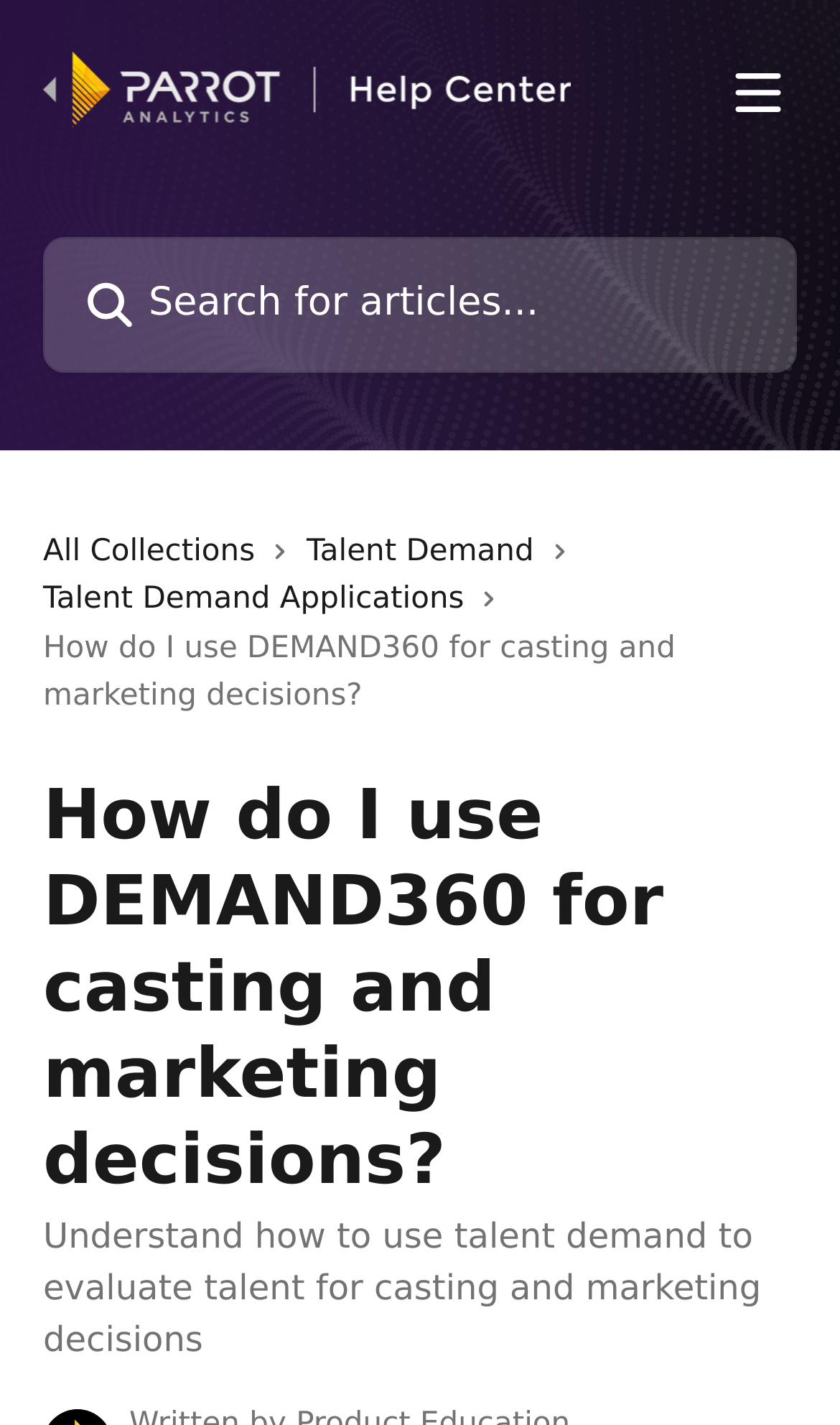Identify the webpage's primary heading and generate its text.

🙍‍♂️ Talent Profiles